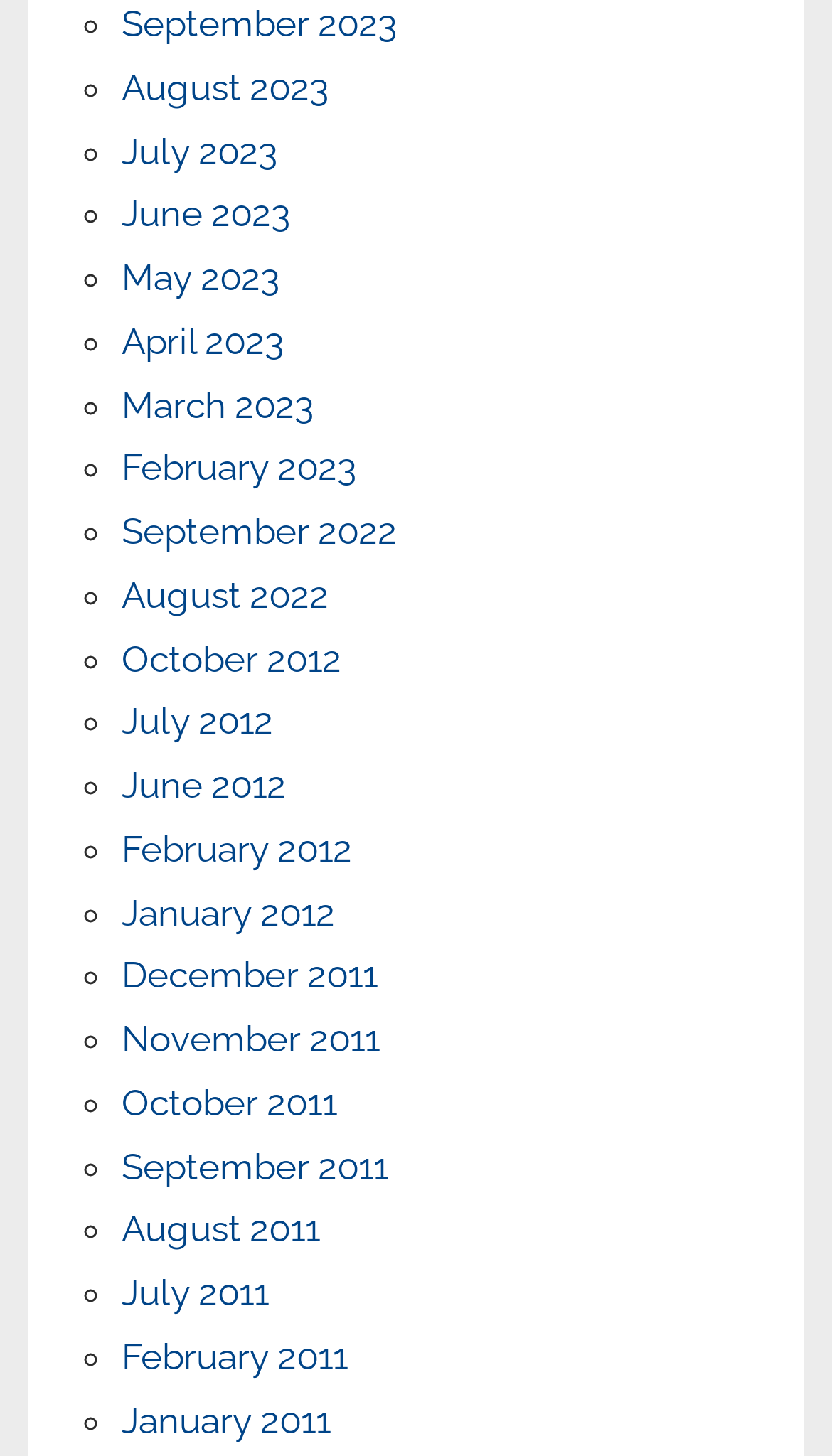Extract the bounding box coordinates of the UI element described: "December 2011". Provide the coordinates in the format [left, top, right, bottom] with values ranging from 0 to 1.

[0.146, 0.655, 0.454, 0.685]